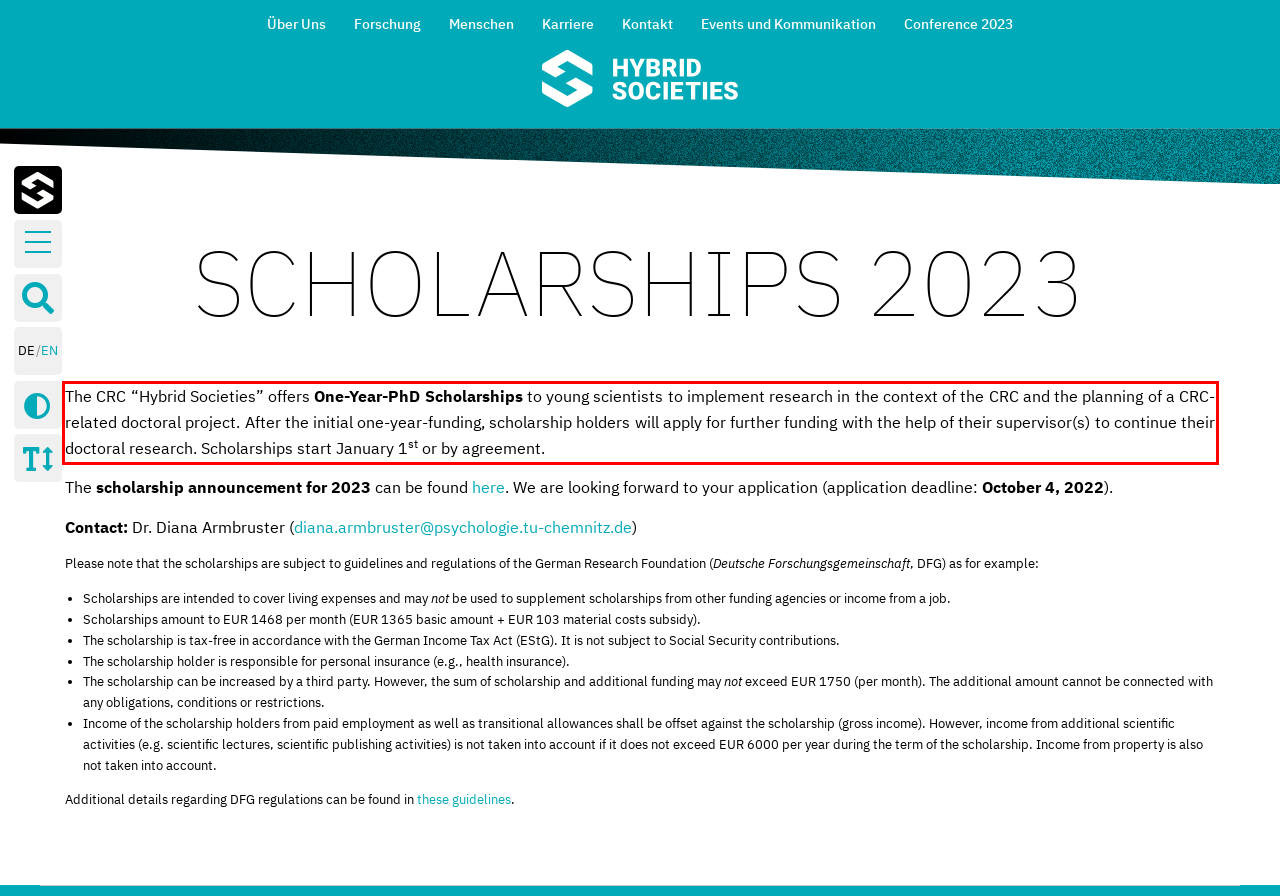Identify and extract the text within the red rectangle in the screenshot of the webpage.

The CRC “Hybrid Societies” offers One-Year-PhD Scholarships to young scientists to implement research in the context of the CRC and the planning of a CRC-related doctoral project. After the initial one-year-funding, scholarship holders will apply for further funding with the help of their supervisor(s) to continue their doctoral research. Scholarships start January 1st or by agreement.